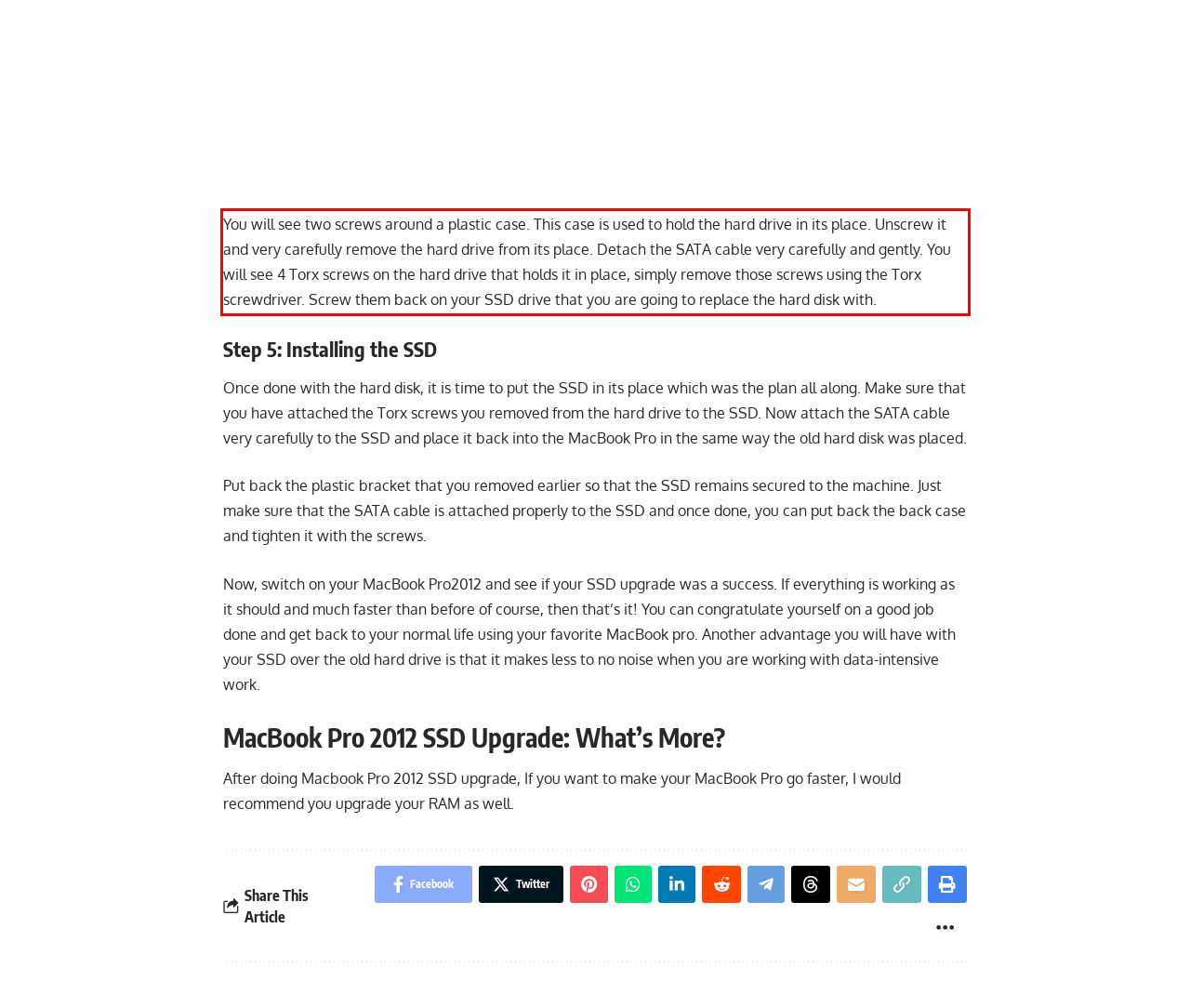Review the screenshot of the webpage and recognize the text inside the red rectangle bounding box. Provide the extracted text content.

You will see two screws around a plastic case. This case is used to hold the hard drive in its place. Unscrew it and very carefully remove the hard drive from its place. Detach the SATA cable very carefully and gently. You will see 4 Torx screws on the hard drive that holds it in place, simply remove those screws using the Torx screwdriver. Screw them back on your SSD drive that you are going to replace the hard disk with.